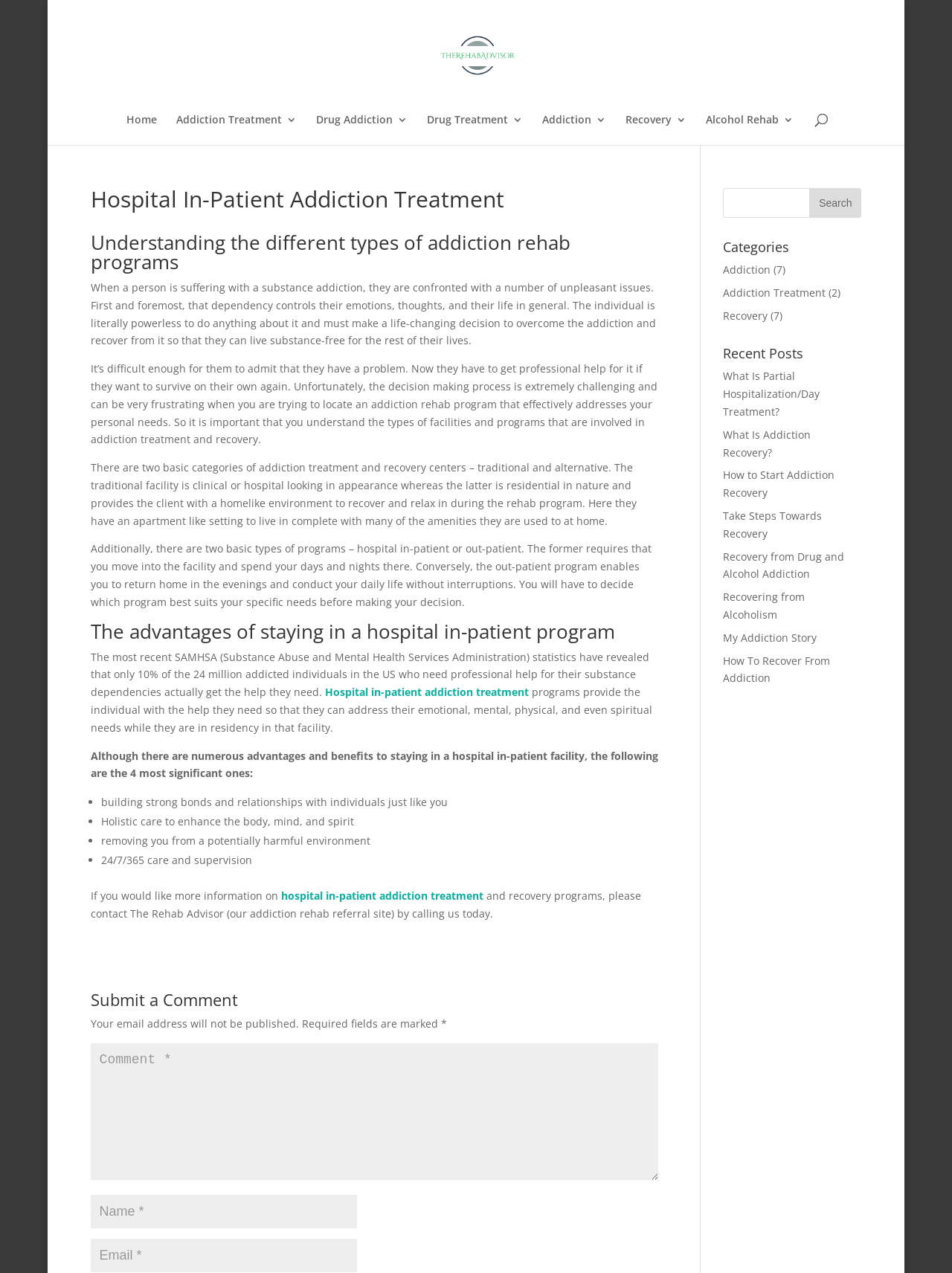Can you specify the bounding box coordinates of the area that needs to be clicked to fulfill the following instruction: "Click on the 'Home' link"?

[0.132, 0.09, 0.164, 0.114]